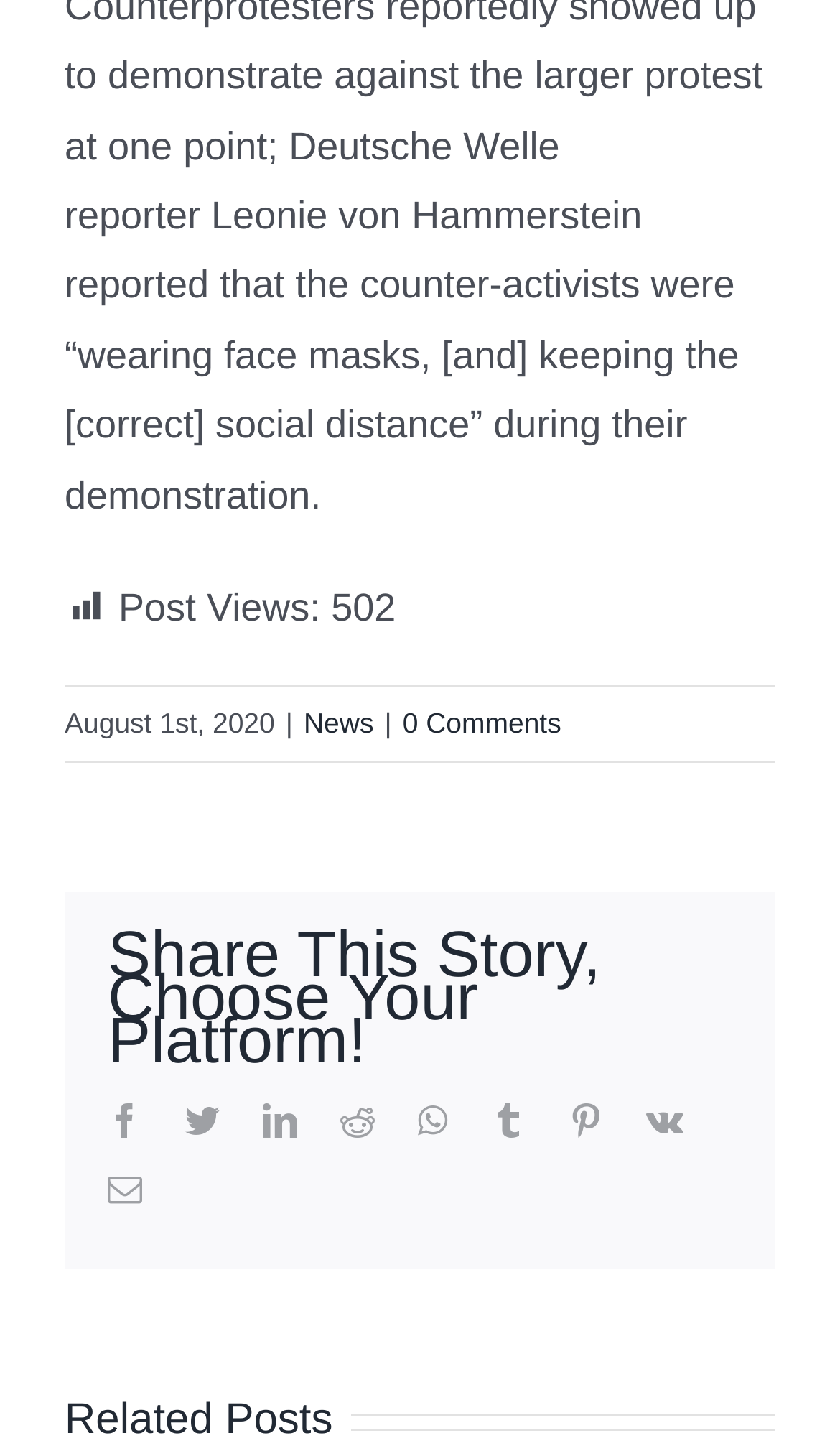Identify the bounding box coordinates of the region that needs to be clicked to carry out this instruction: "View comments". Provide these coordinates as four float numbers ranging from 0 to 1, i.e., [left, top, right, bottom].

[0.479, 0.486, 0.668, 0.508]